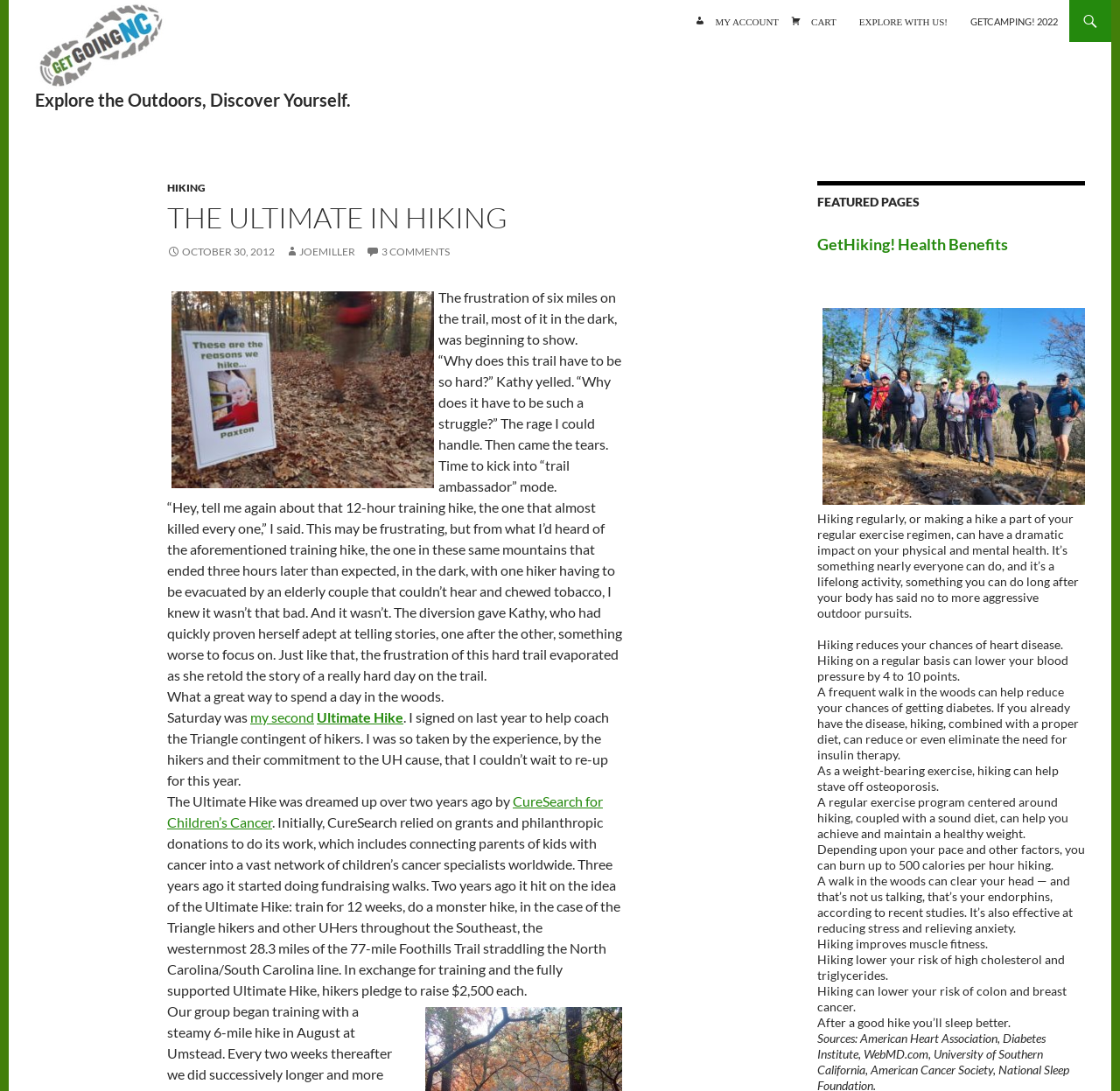Find the bounding box coordinates of the element to click in order to complete this instruction: "Explore 'EXPLORE WITH US!'". The bounding box coordinates must be four float numbers between 0 and 1, denoted as [left, top, right, bottom].

[0.758, 0.0, 0.855, 0.038]